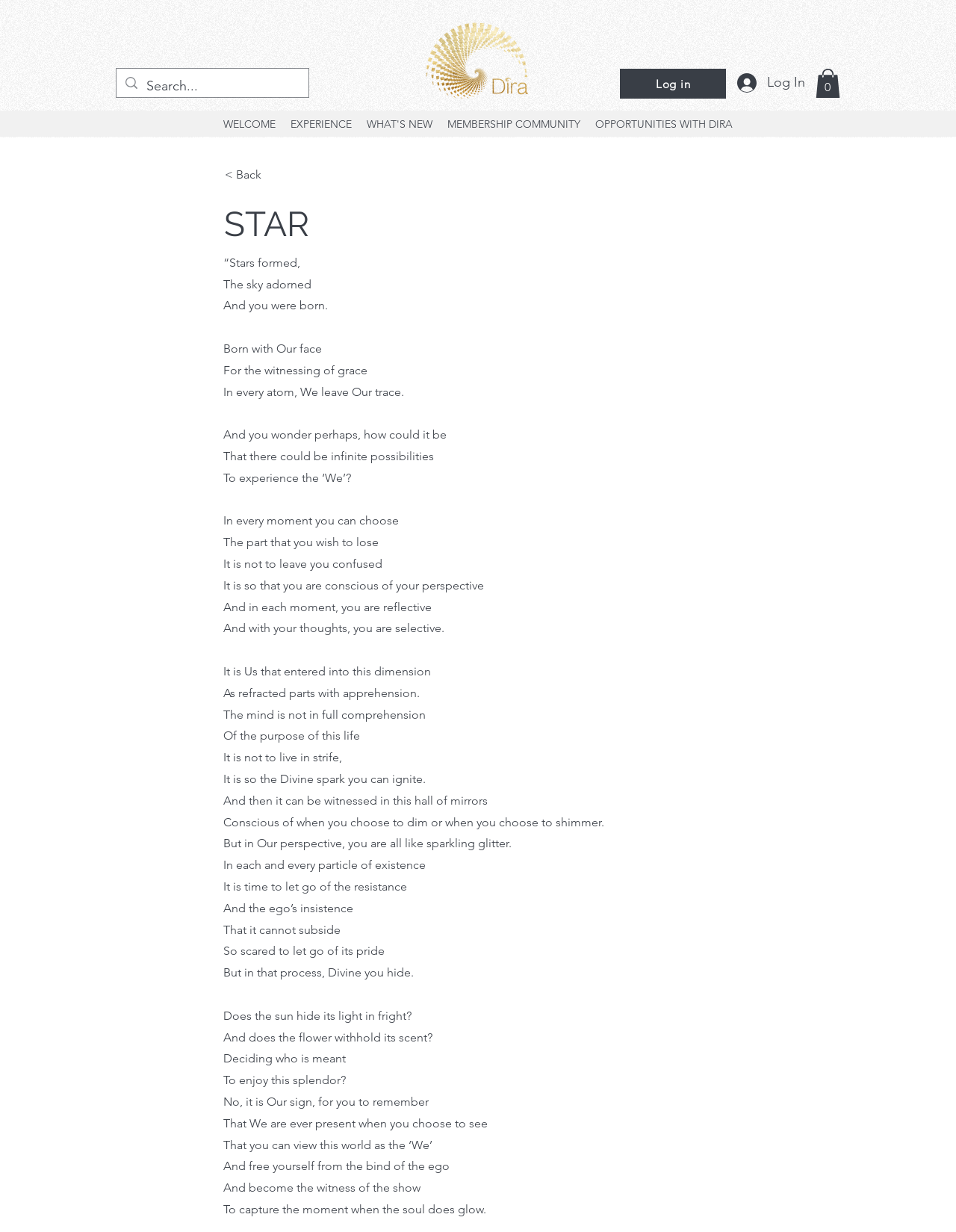Please find the bounding box coordinates of the element's region to be clicked to carry out this instruction: "Go to WELCOME page".

[0.226, 0.092, 0.296, 0.11]